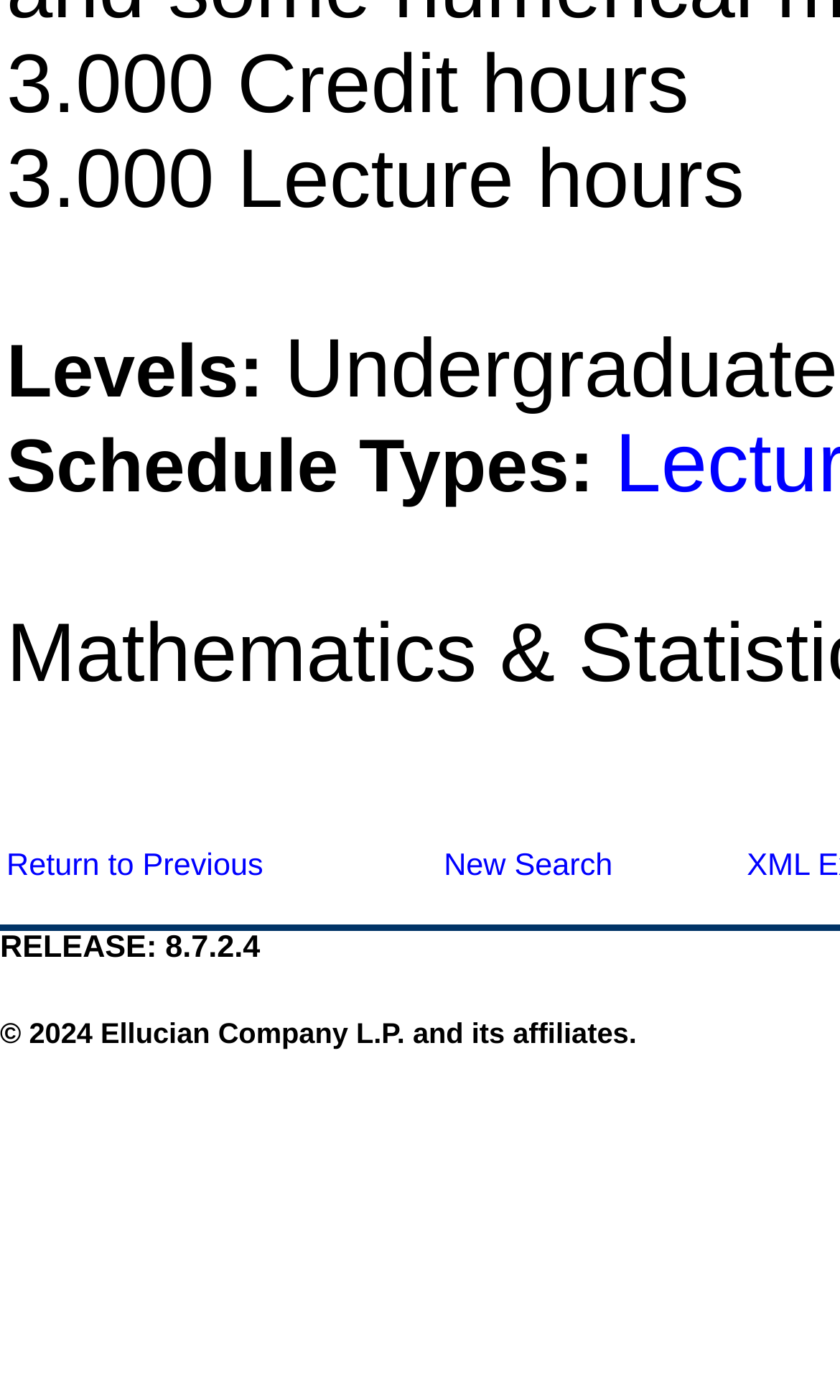What is the level displayed on the webpage?
Using the image as a reference, answer with just one word or a short phrase.

Undergraduate